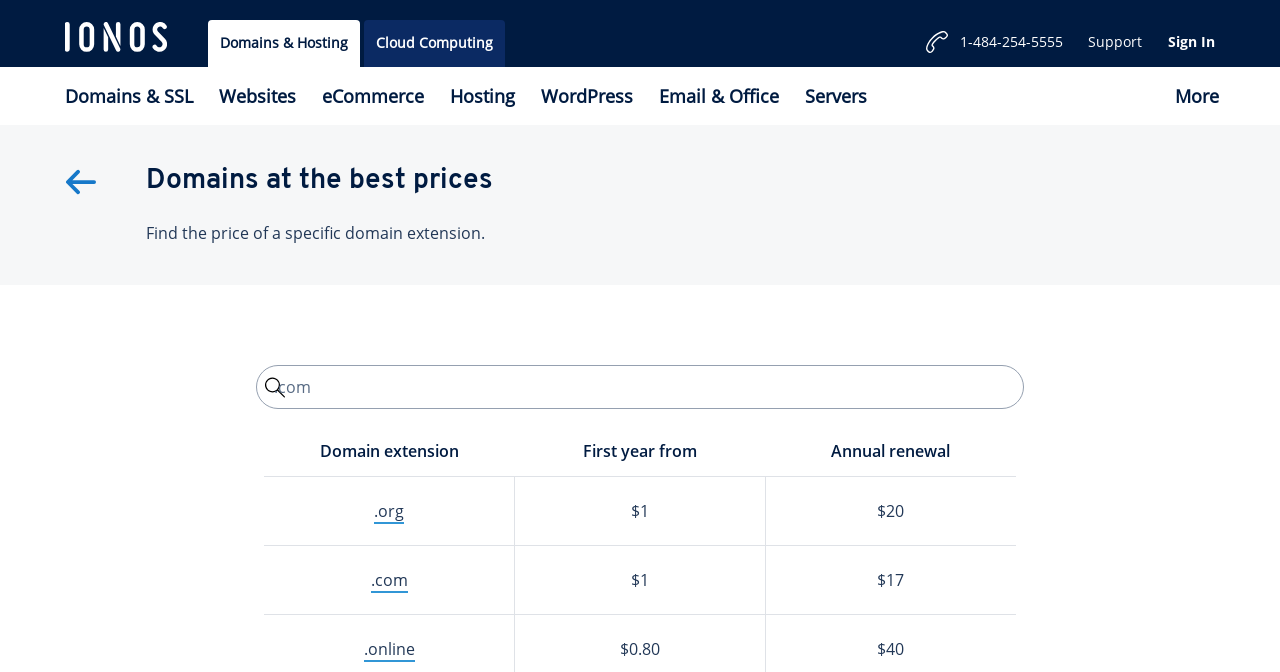Please specify the bounding box coordinates for the clickable region that will help you carry out the instruction: "Sign in".

[0.912, 0.043, 0.95, 0.082]